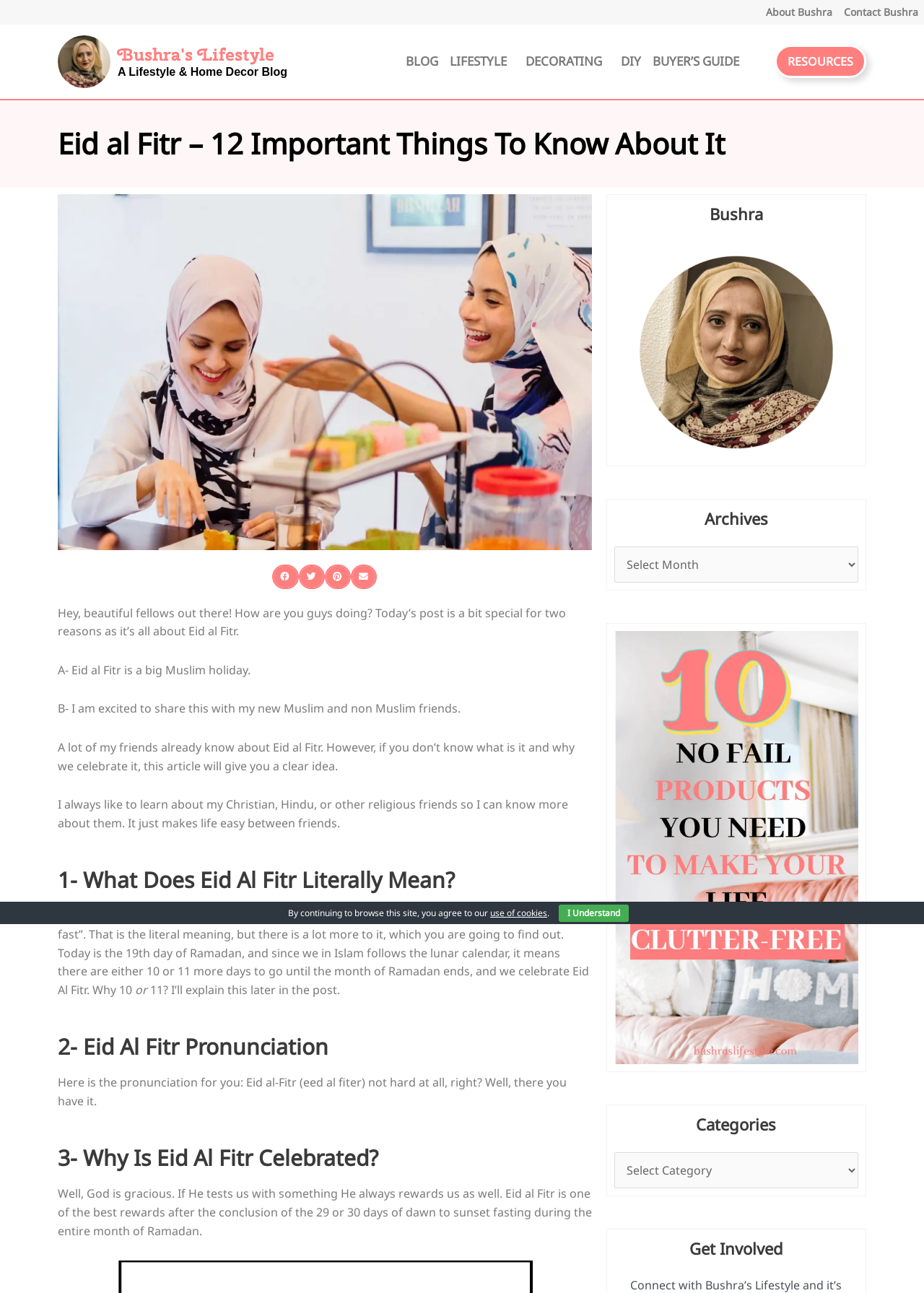Identify and provide the text content of the webpage's primary headline.

Eid al Fitr – 12 Important Things To Know About It